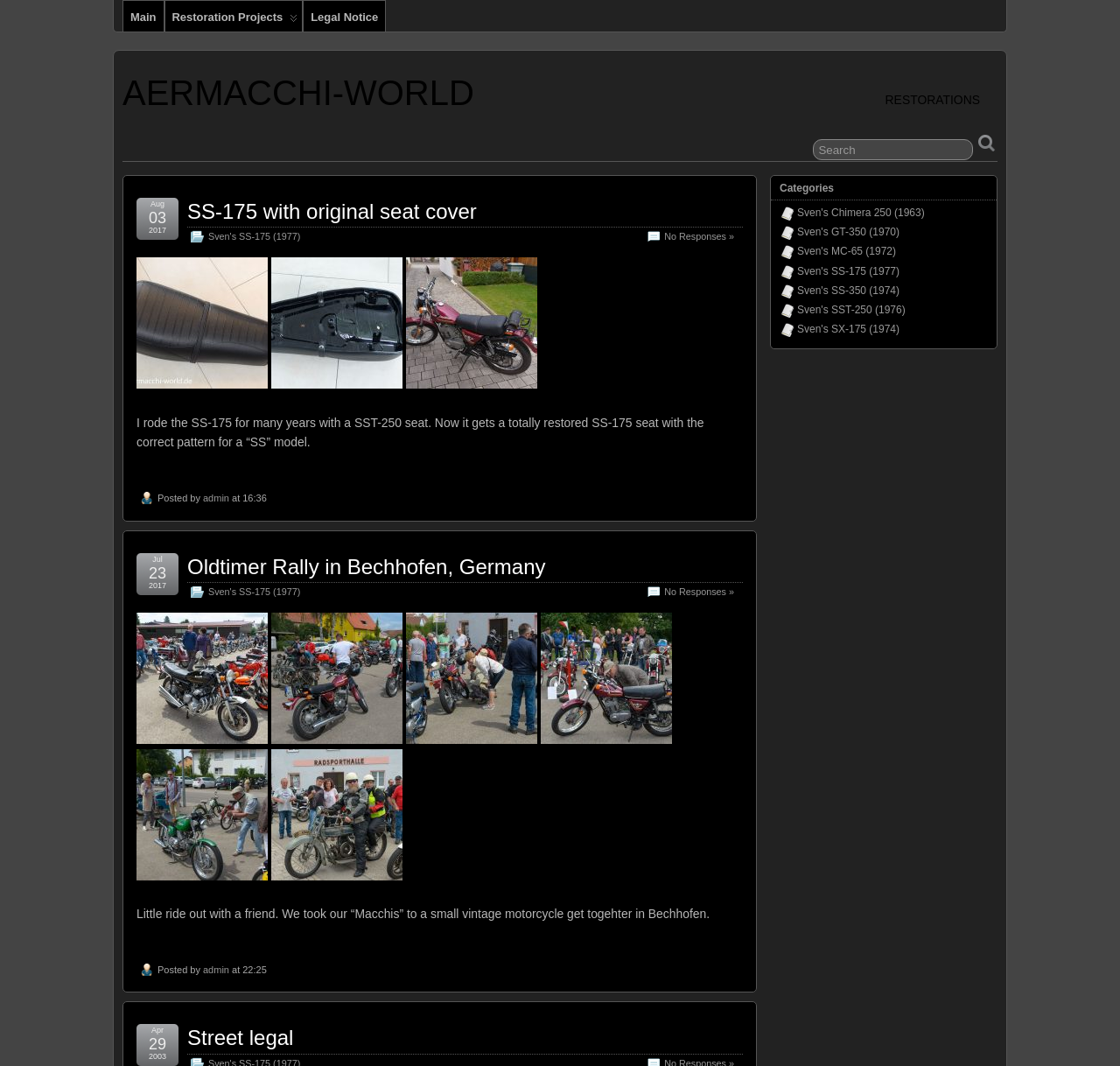Locate the bounding box coordinates of the item that should be clicked to fulfill the instruction: "Read the latest news and announcements".

None